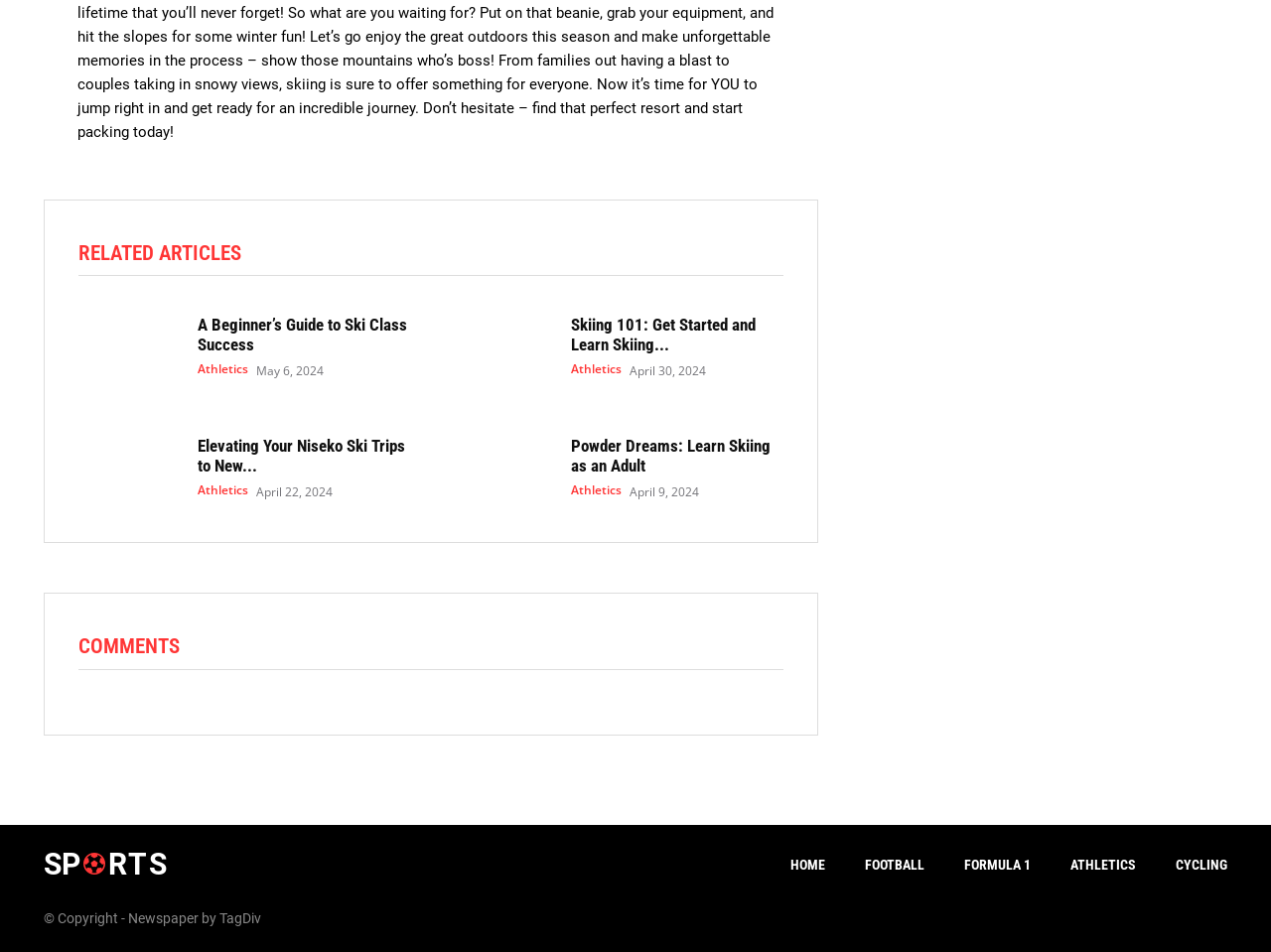Provide your answer to the question using just one word or phrase: How many related articles are listed?

4